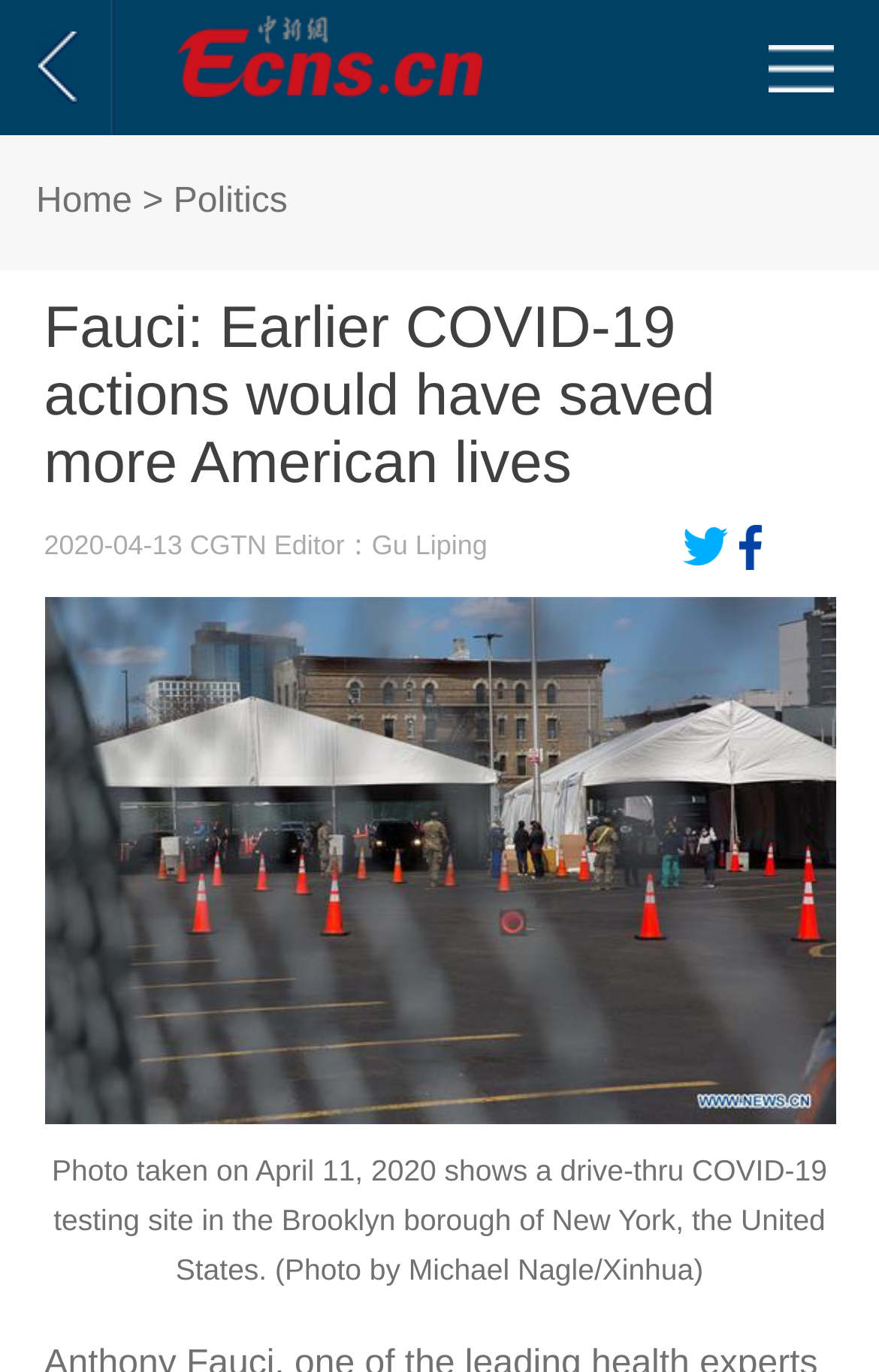Generate a thorough caption that explains the contents of the webpage.

The webpage is about an article discussing Dr. Fauci's statement on COVID-19 actions. At the top left corner, there is a link with no text. Below it, there is a horizontal navigation bar with a link to the "Home" page and a category label "Politics". 

The main title of the article, "Fauci: Earlier COVID-19 actions would have saved more American lives", is prominently displayed in the middle of the top section. 

On the top right side, there are two links: one to share the article on Twitter and another to share on Facebook. 

Below the title, there is a credit line indicating the article was published on April 13, 2020, by CGTN, and edited by Gu Liping. 

The main content of the article is accompanied by a large image that takes up most of the page, showing a drive-thru COVID-19 testing site in Brooklyn, New York. The image is captioned with a description of the photo.